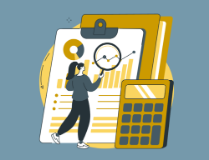What is the purpose of the calculator?
Please answer the question as detailed as possible.

The calculator is placed nearby the character, symbolizing the importance of numerical analysis in decision-making, which is a crucial aspect of data analysis in industries such as finance or real estate.